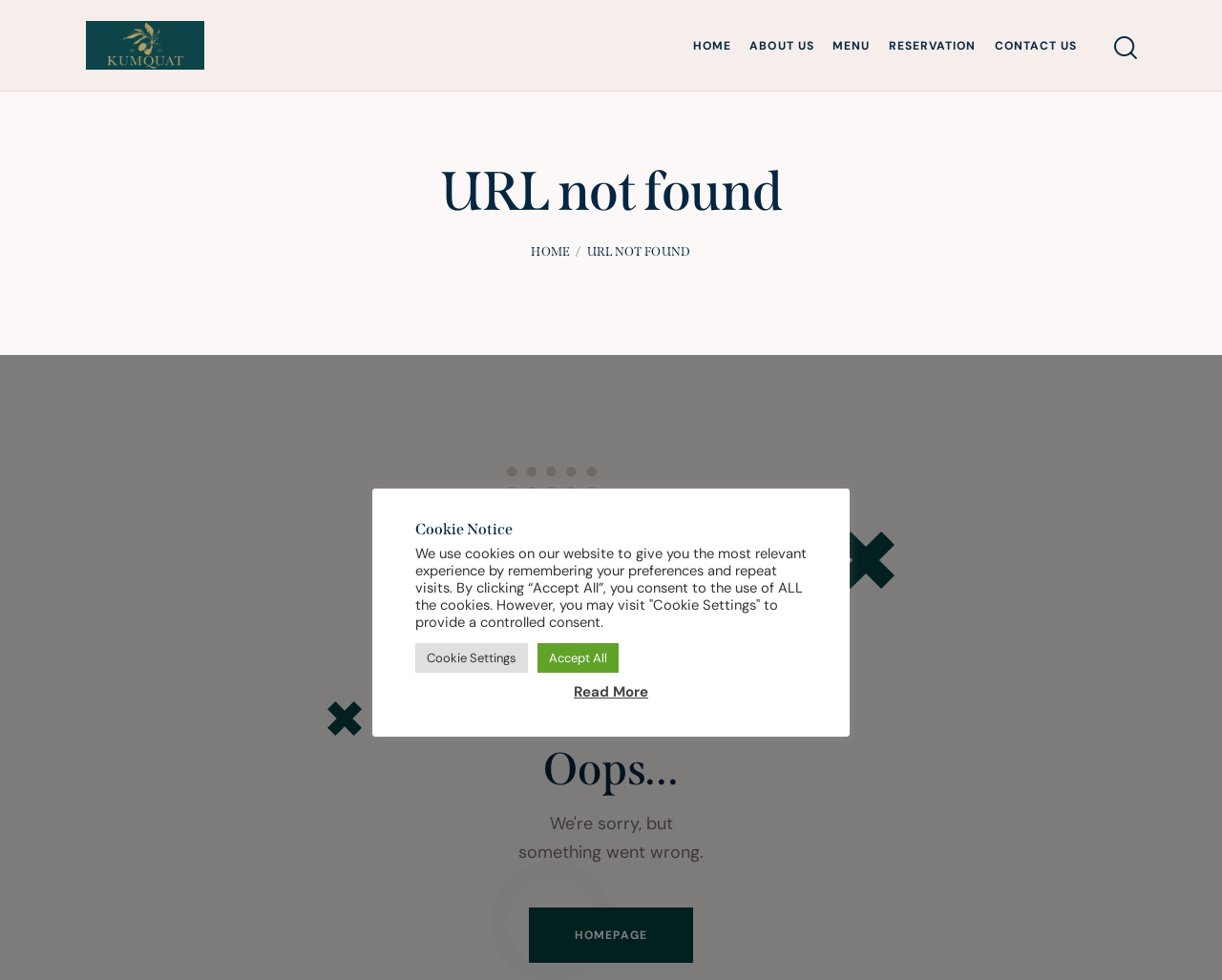Can you pinpoint the bounding box coordinates for the clickable element required for this instruction: "go to homepage"? The coordinates should be four float numbers between 0 and 1, i.e., [left, top, right, bottom].

[0.56, 0.028, 0.606, 0.064]